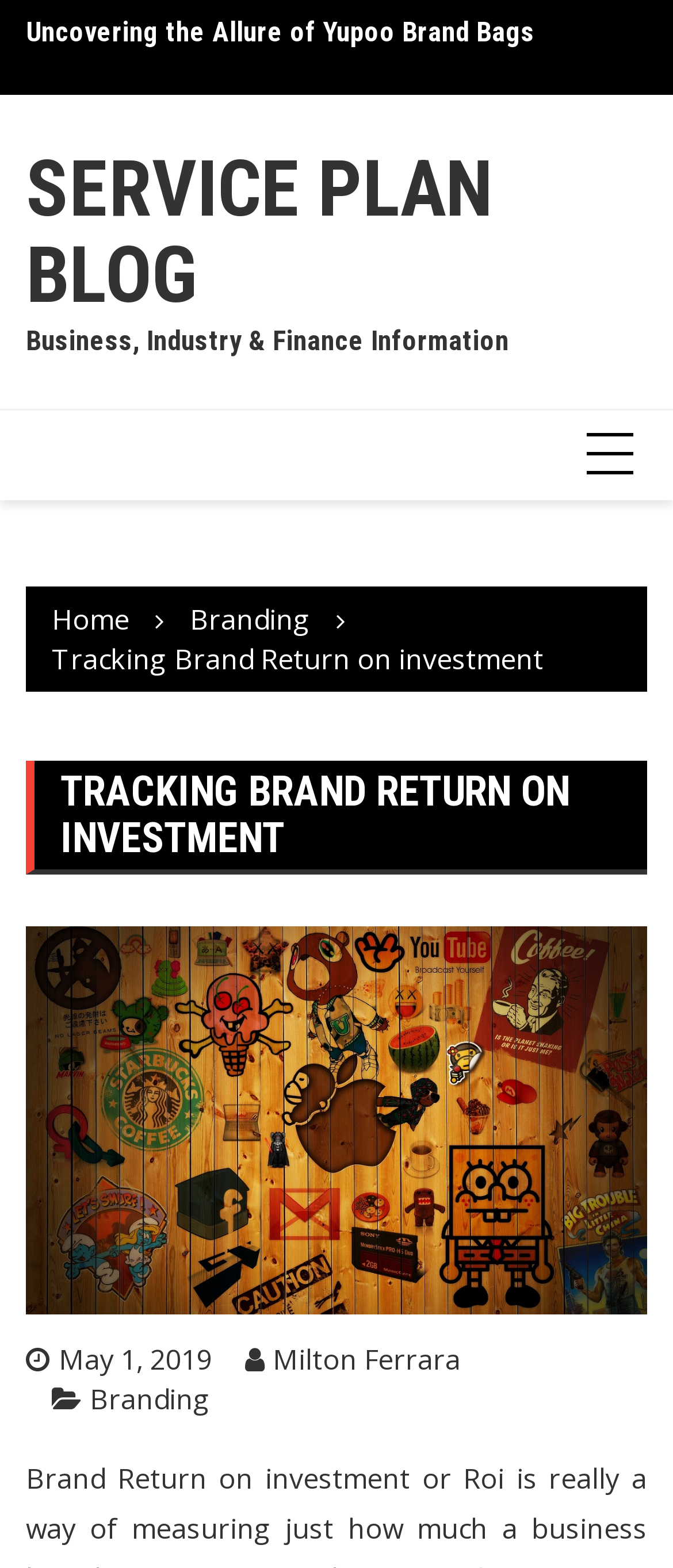Could you provide the bounding box coordinates for the portion of the screen to click to complete this instruction: "Click on the 'Freedom in Hosting: The Rise of DMCA-Ignoring Platforms and Their Impact' link"?

[0.038, 0.01, 0.887, 0.05]